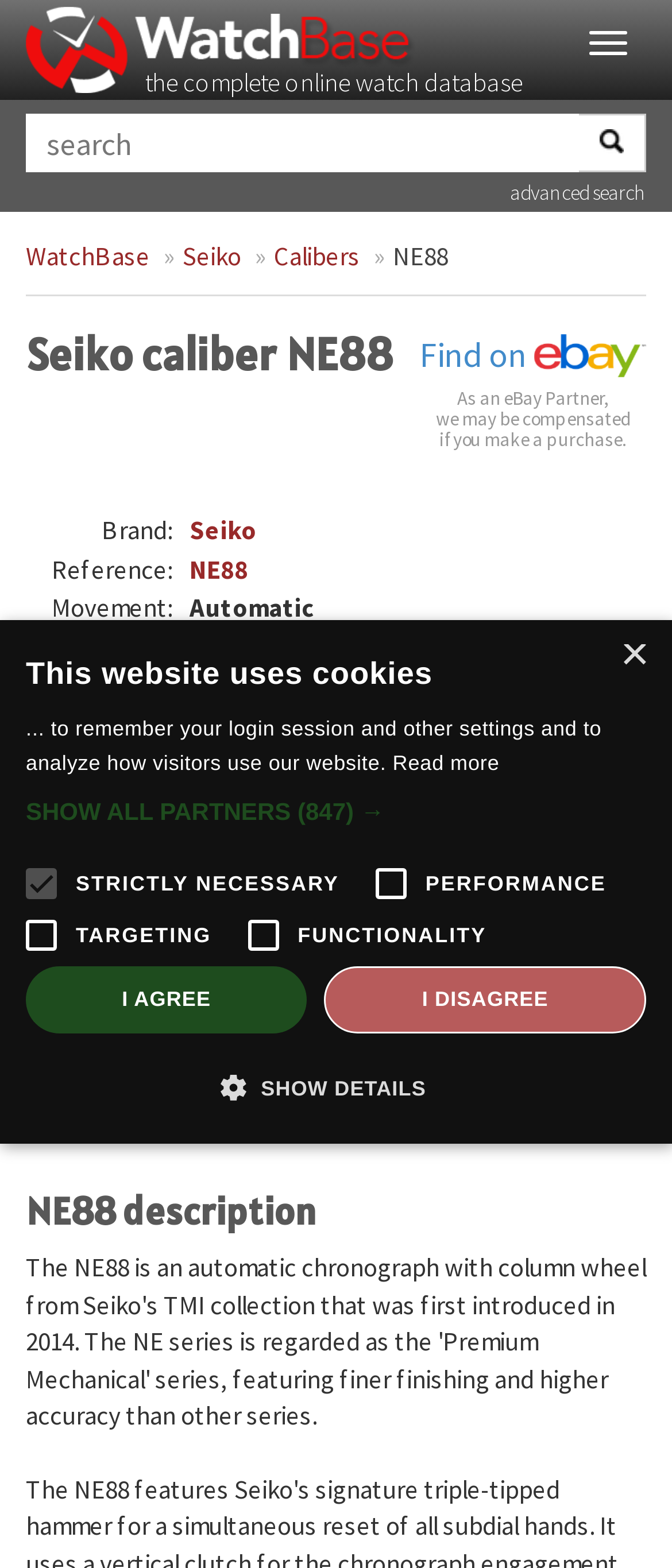Use a single word or phrase to answer the question:
What is the brand of the caliber NE88?

Seiko